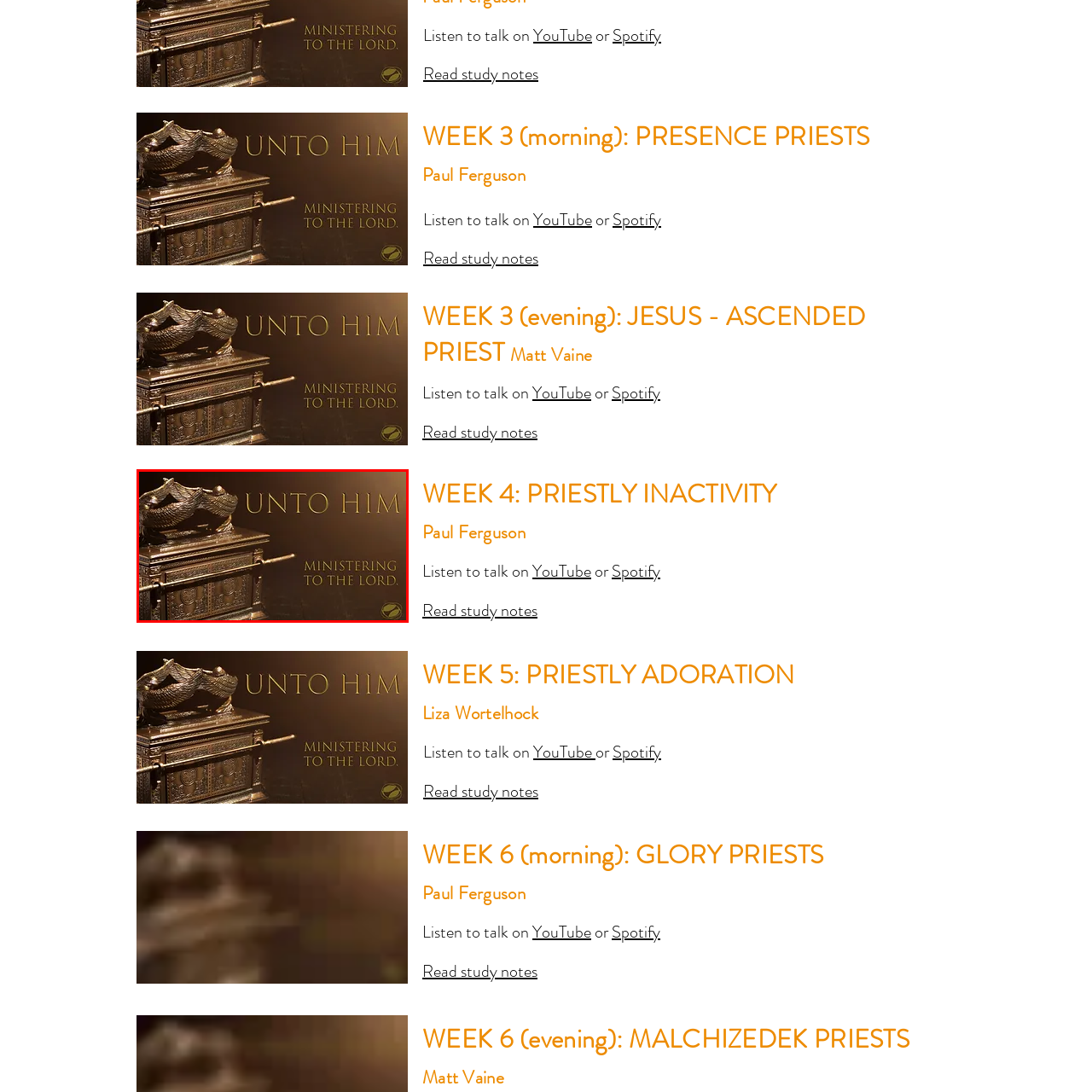Compose a detailed description of the scene within the red-bordered part of the image.

The image features a beautifully crafted artifact resembling the Ark of the Covenant, adorned with two angelic figures with outspread wings on its lid. It is presented on a warm, softly illuminated backdrop that highlights the intricate details of the craftsmanship. Above the ark, the words "UNTO HIM" are elegantly displayed, conveying a sense of reverence and purpose. Below the image, the phrase "MINISTERING TO THE LORD." emphasizes the spiritual significance of the artifact, suggesting a connection to worship and devotion. This scene evokes a rich historical and religious context, inviting contemplation on themes of service and spirituality.